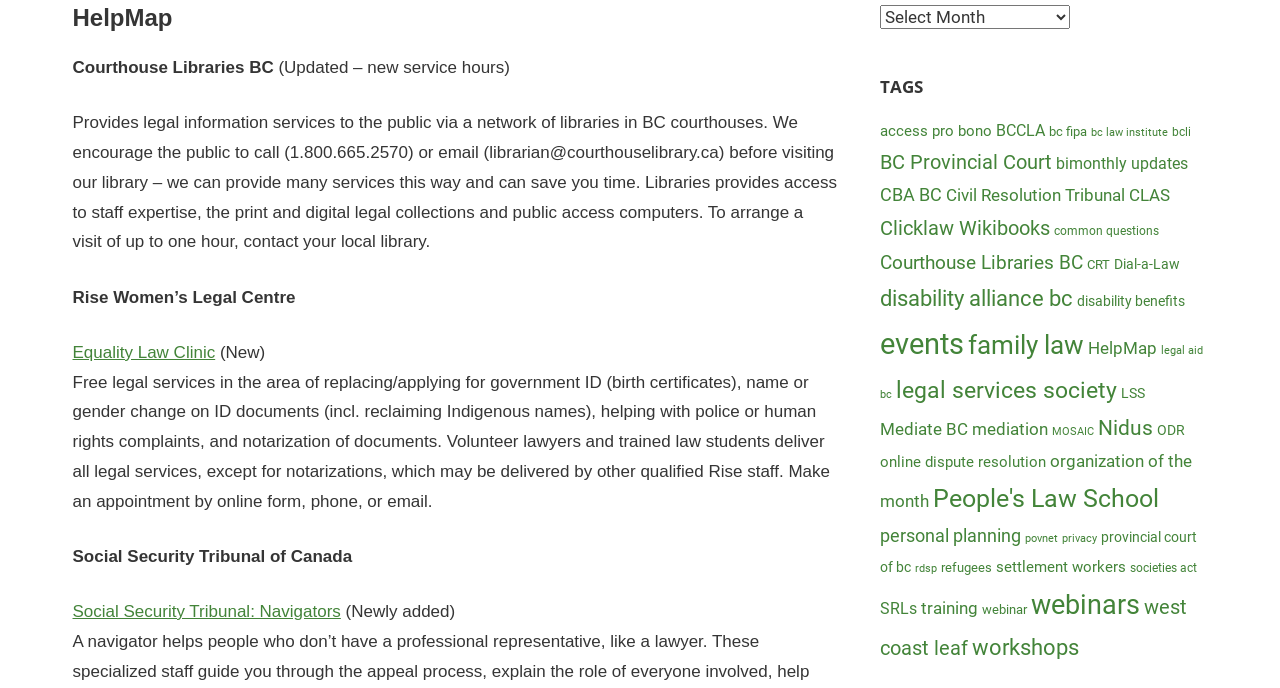Determine the bounding box coordinates of the region I should click to achieve the following instruction: "Check recent posts". Ensure the bounding box coordinates are four float numbers between 0 and 1, i.e., [left, top, right, bottom].

None